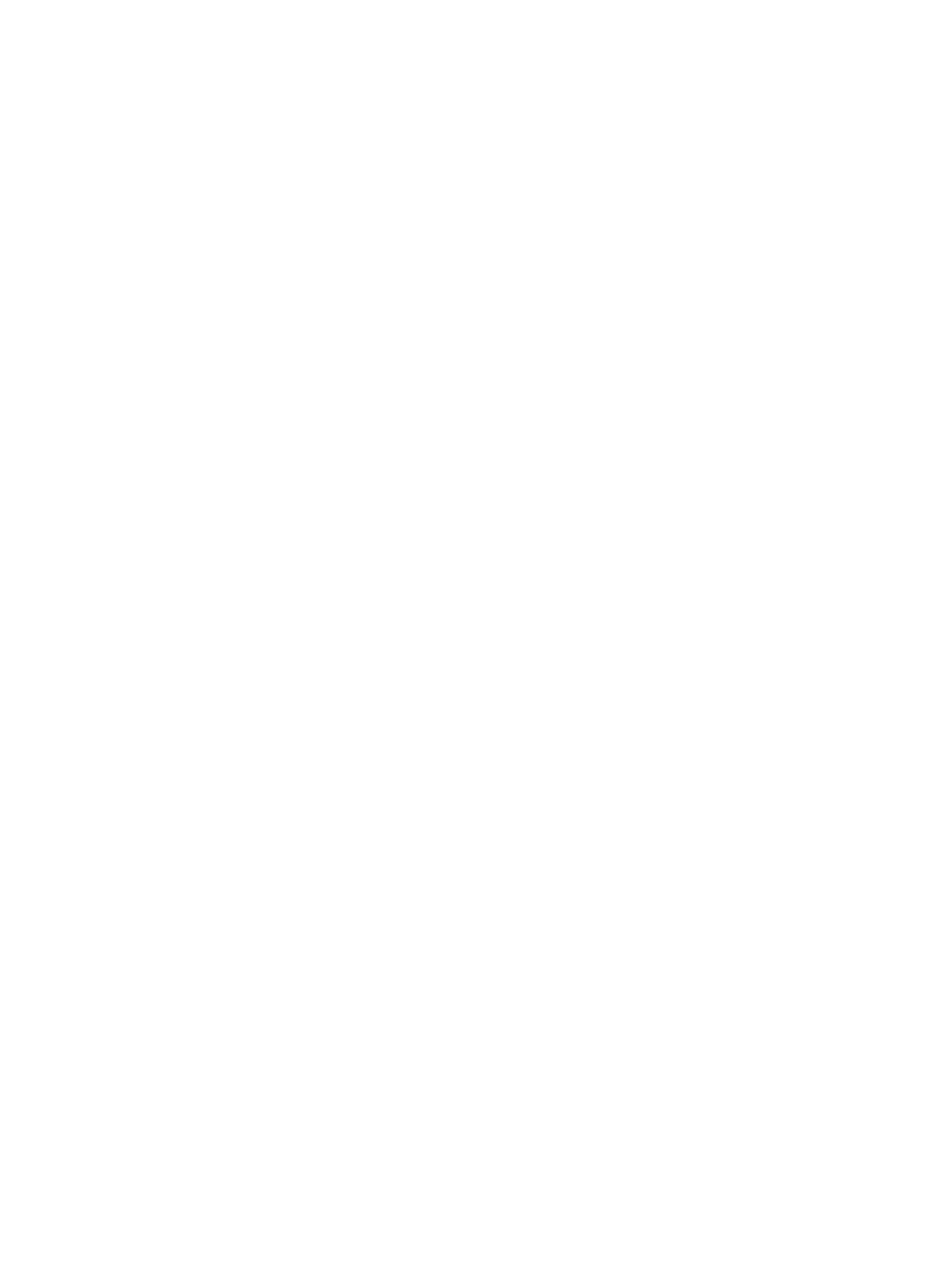Determine the bounding box coordinates for the UI element matching this description: "GeneratePress".

[0.36, 0.924, 0.64, 0.957]